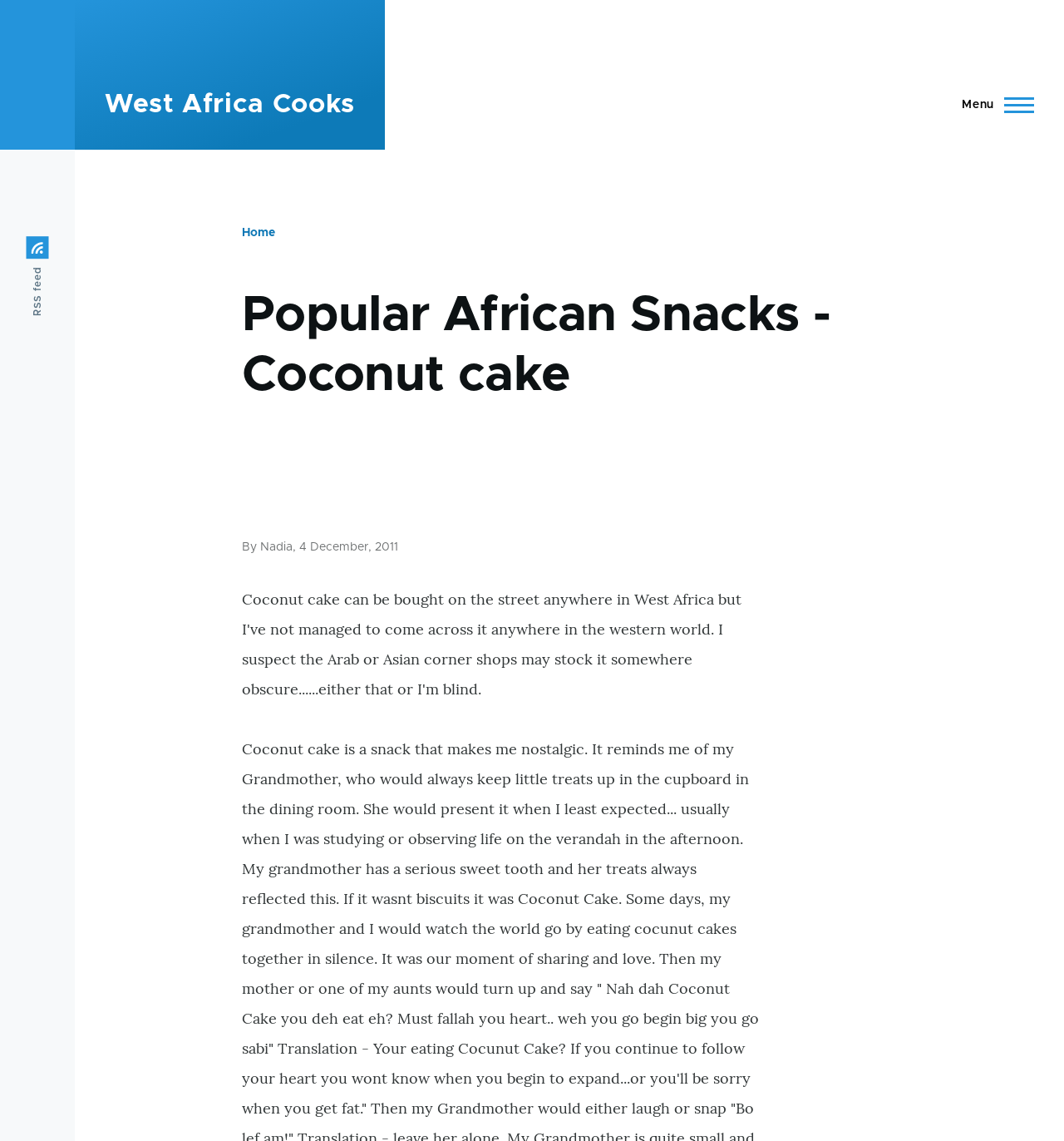Predict the bounding box of the UI element based on this description: "Skip to main content".

[0.0, 0.0, 1.0, 0.013]